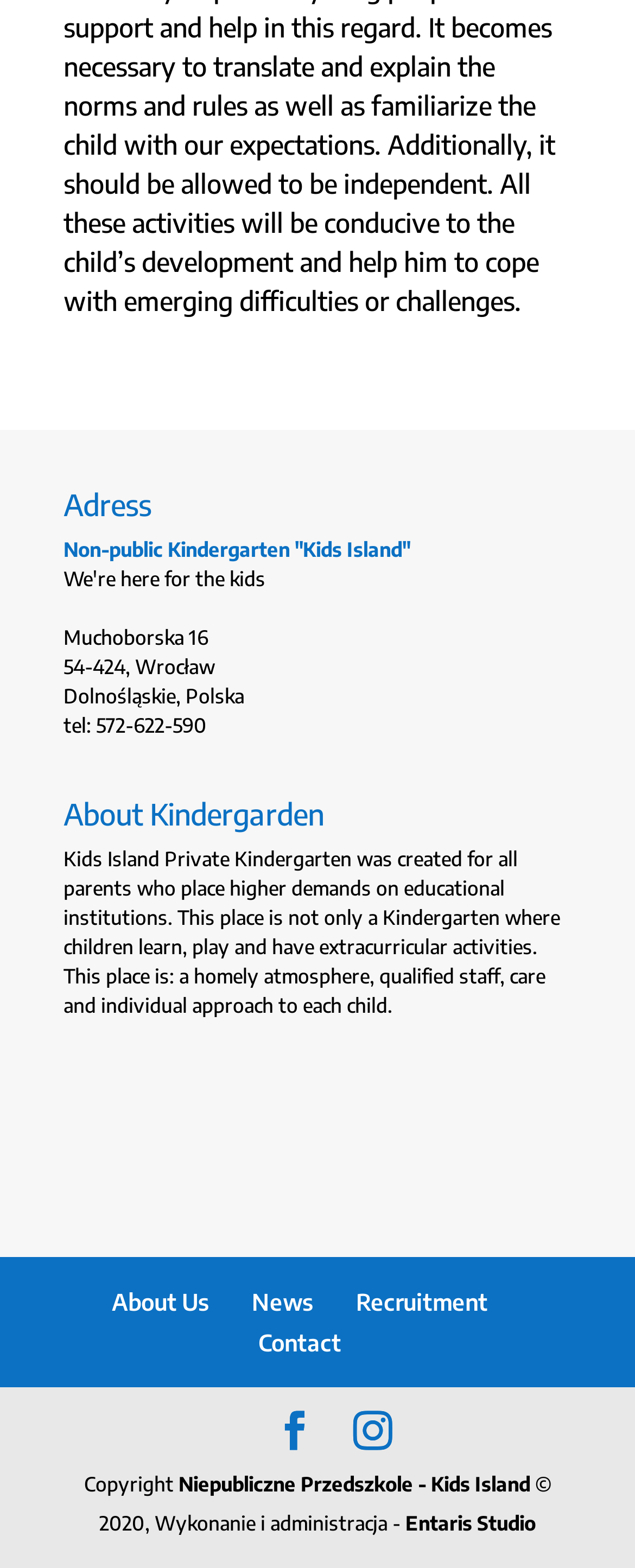Using floating point numbers between 0 and 1, provide the bounding box coordinates in the format (top-left x, top-left y, bottom-right x, bottom-right y). Locate the UI element described here: Non-public Kindergarten "Kids Island"

[0.1, 0.342, 0.646, 0.361]